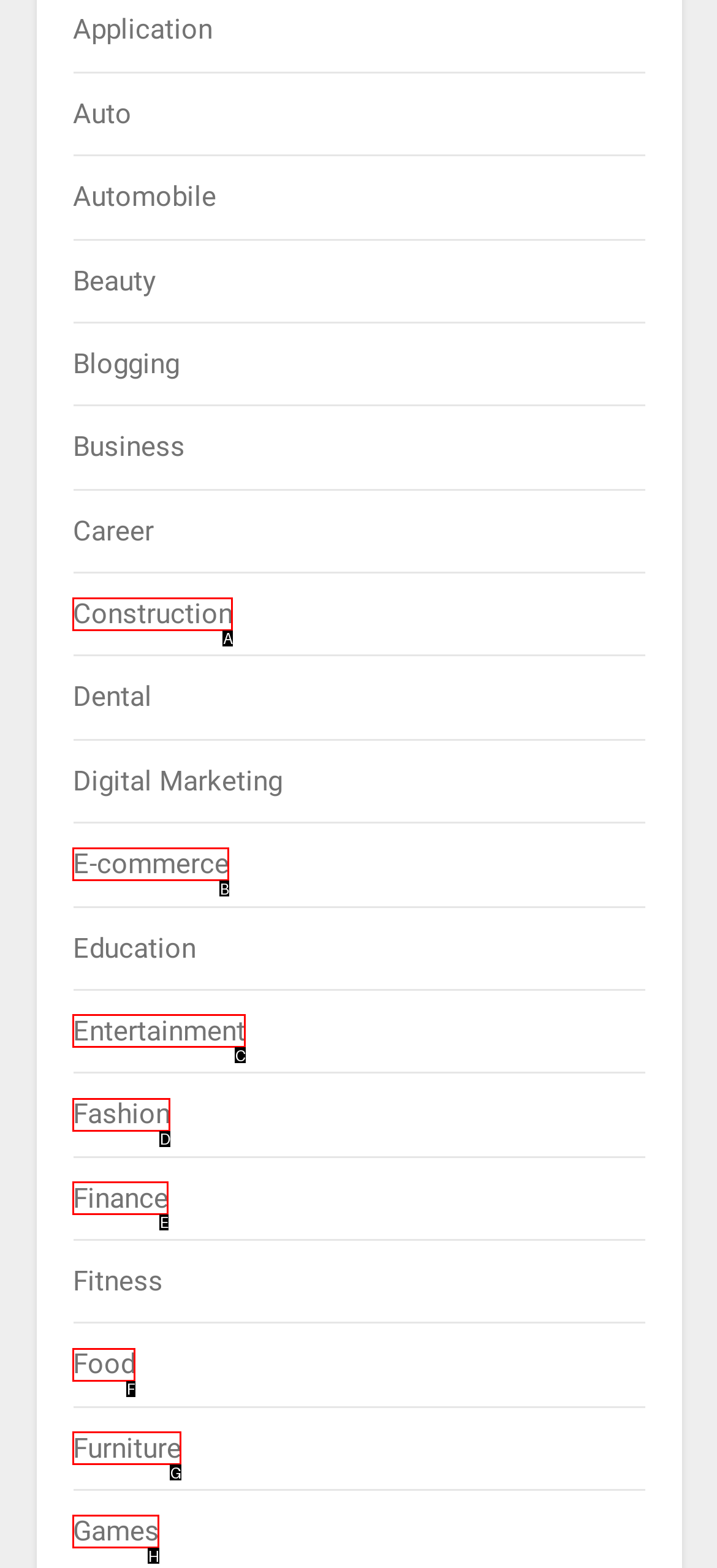With the provided description: Construction, select the most suitable HTML element. Respond with the letter of the selected option.

A